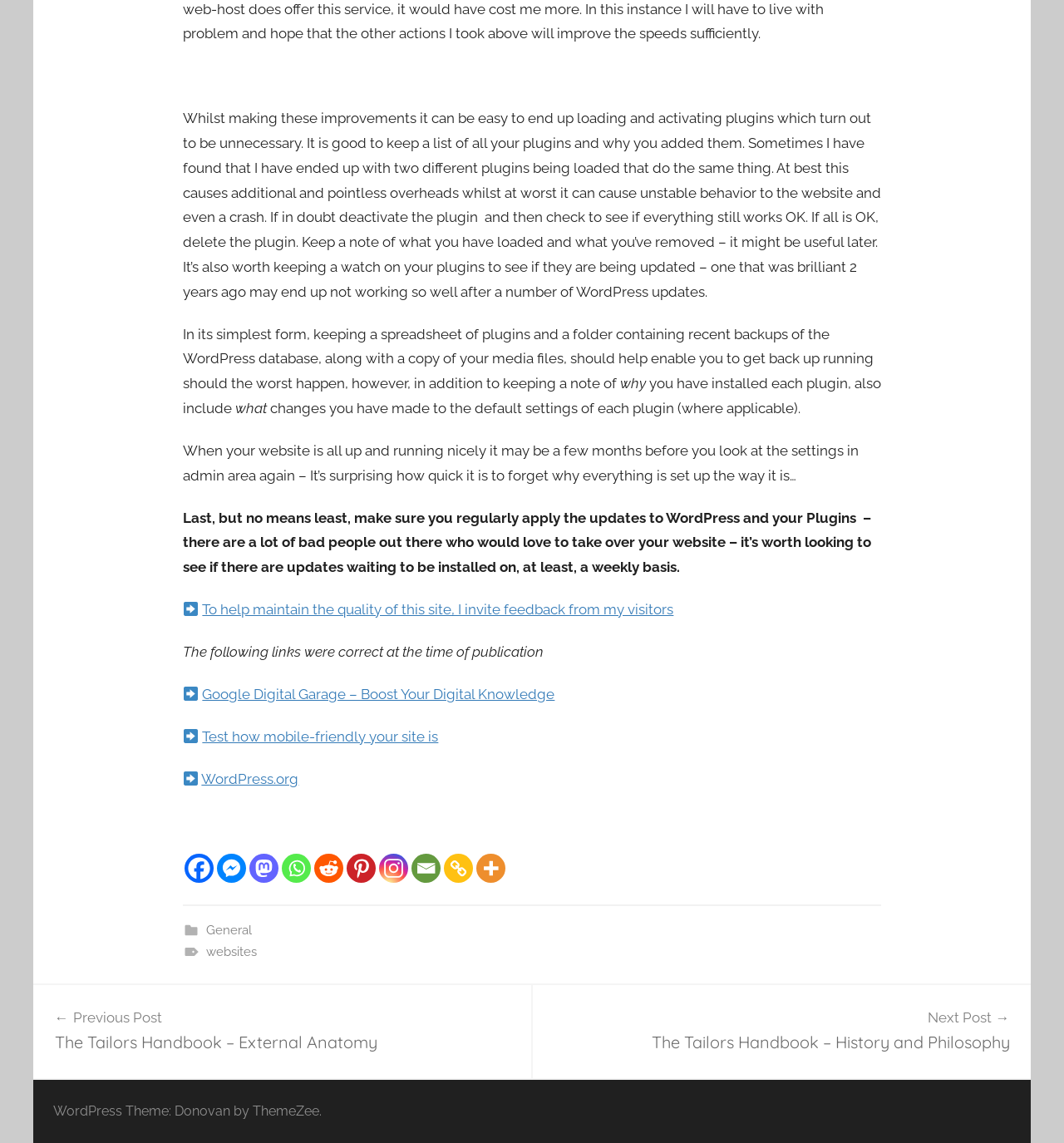Point out the bounding box coordinates of the section to click in order to follow this instruction: "Visit Google Digital Garage".

[0.19, 0.6, 0.521, 0.615]